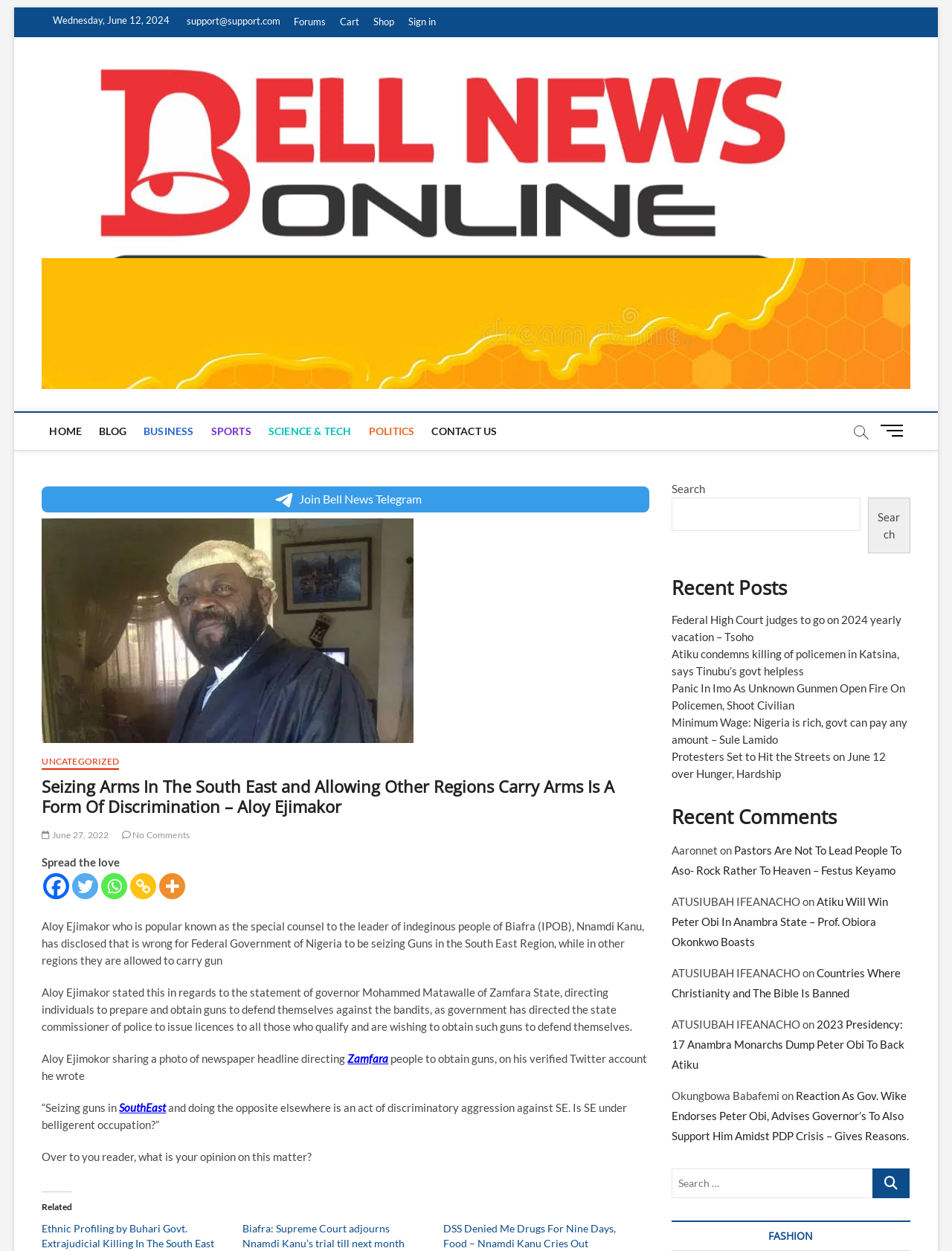Provide the bounding box coordinates for the UI element described in this sentence: "Business". The coordinates should be four float values between 0 and 1, i.e., [left, top, right, bottom].

[0.143, 0.33, 0.211, 0.36]